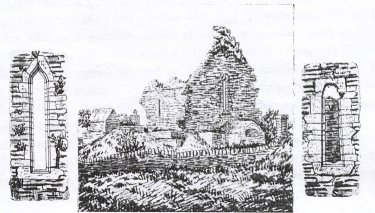Generate an elaborate caption for the given image.

The image illustrates the ruins of Kilmacduan Church, as depicted in an artwork by T.J. Westropp from 1903. The drawing showcases the remnants of the church structure, characterized by the stone walls that hint at its historical significance. To the left, a detailed representation of an eastern window can be observed, while the right side features another window, both suggestive of the church's architectural style from earlier centuries. The surrounding landscape appears overgrown, emphasizing the passage of time and the church's dilapidated state. This visual captures not only the physical structure but also echoes the rich historical narrative connected to Kilmacduan Church, a site deeply associated with local heritage and the legacy of St. Senan.